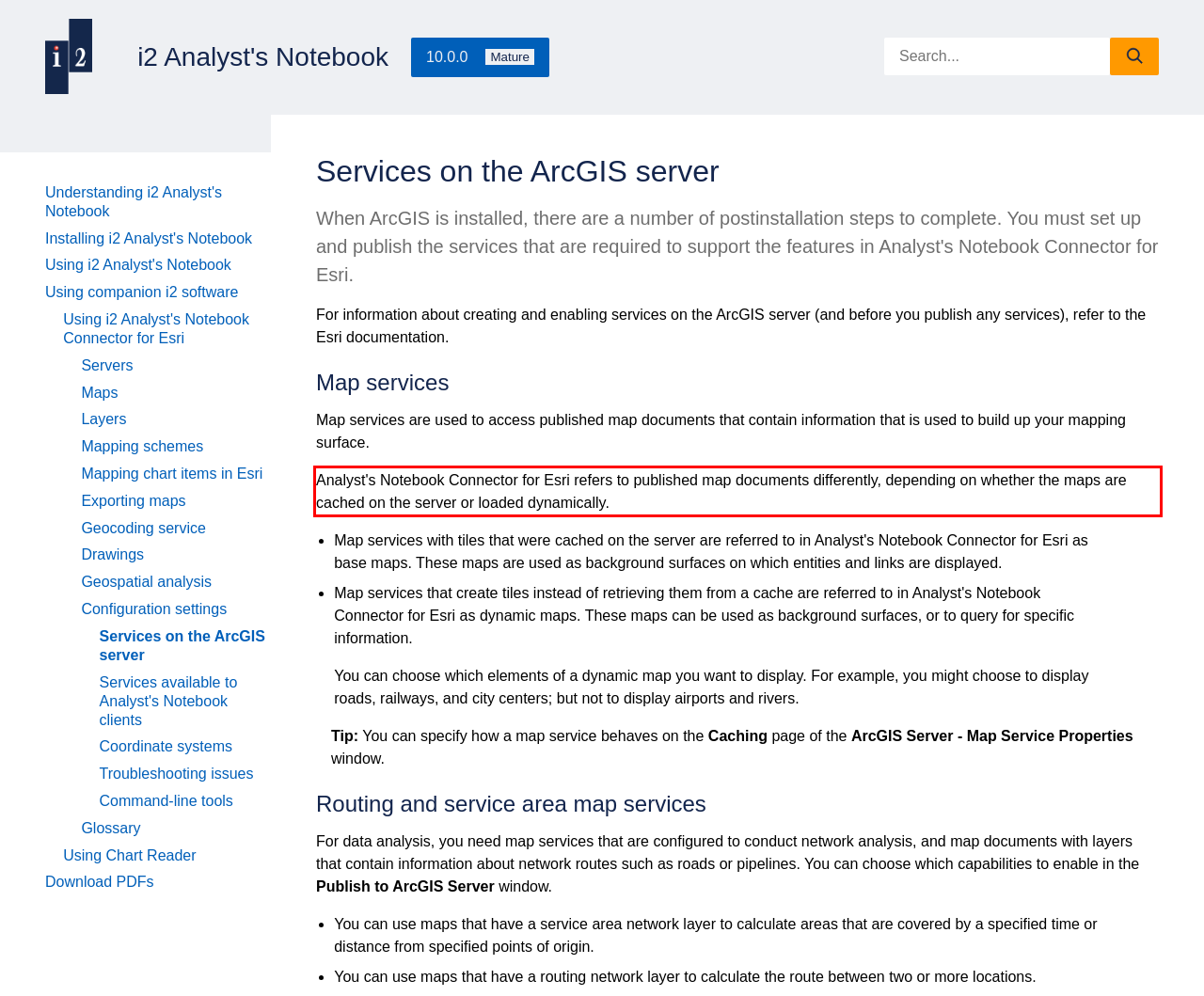Observe the screenshot of the webpage, locate the red bounding box, and extract the text content within it.

Analyst's Notebook Connector for Esri refers to published map documents differently, depending on whether the maps are cached on the server or loaded dynamically.